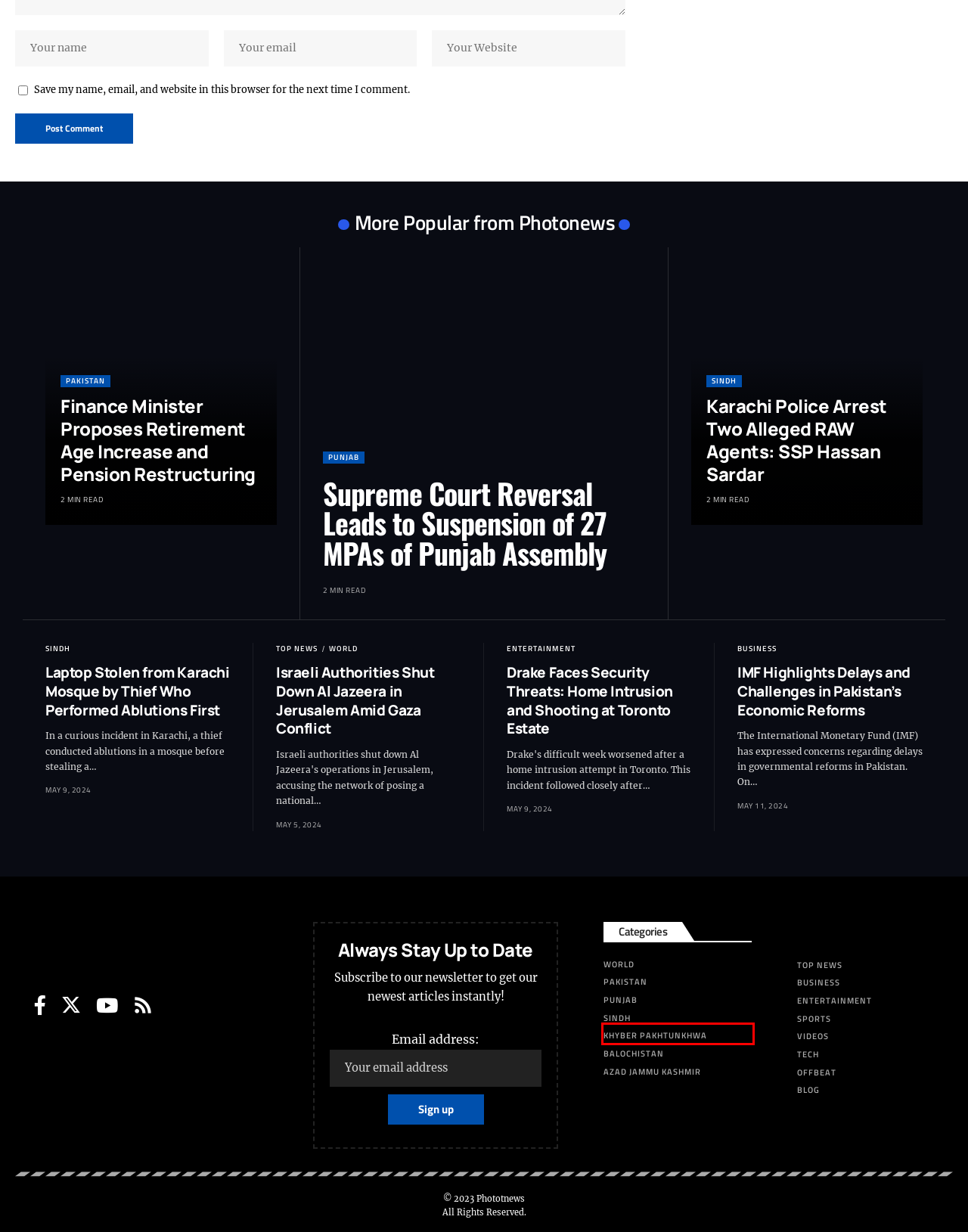You are provided with a screenshot of a webpage containing a red rectangle bounding box. Identify the webpage description that best matches the new webpage after the element in the bounding box is clicked. Here are the potential descriptions:
A. Khyber Pakhtunkhwa News & Updates: Politics - PhotoNews Pakistan
B. Balochistan News & Updates: Latest News - PhotoNews Pakistan
C. PhotoNews Pakistan
D. Drake's Home Targeted: Intrusion and Shooting Incident at Toronto Estate
E. Al Jazeera Shut Down by Israeli Authorities Citing National Security
F. RAW Agents Arrested in Karachi: Foiled Terror Plot and Ties to India's Espionage Exposed
G. Pakistan News & Updates: Politics, Economy & More - PhotoNews Pakistan
H. 27 MPAs Suspended in Punjab Assembly Following Supreme Court Reversal

A